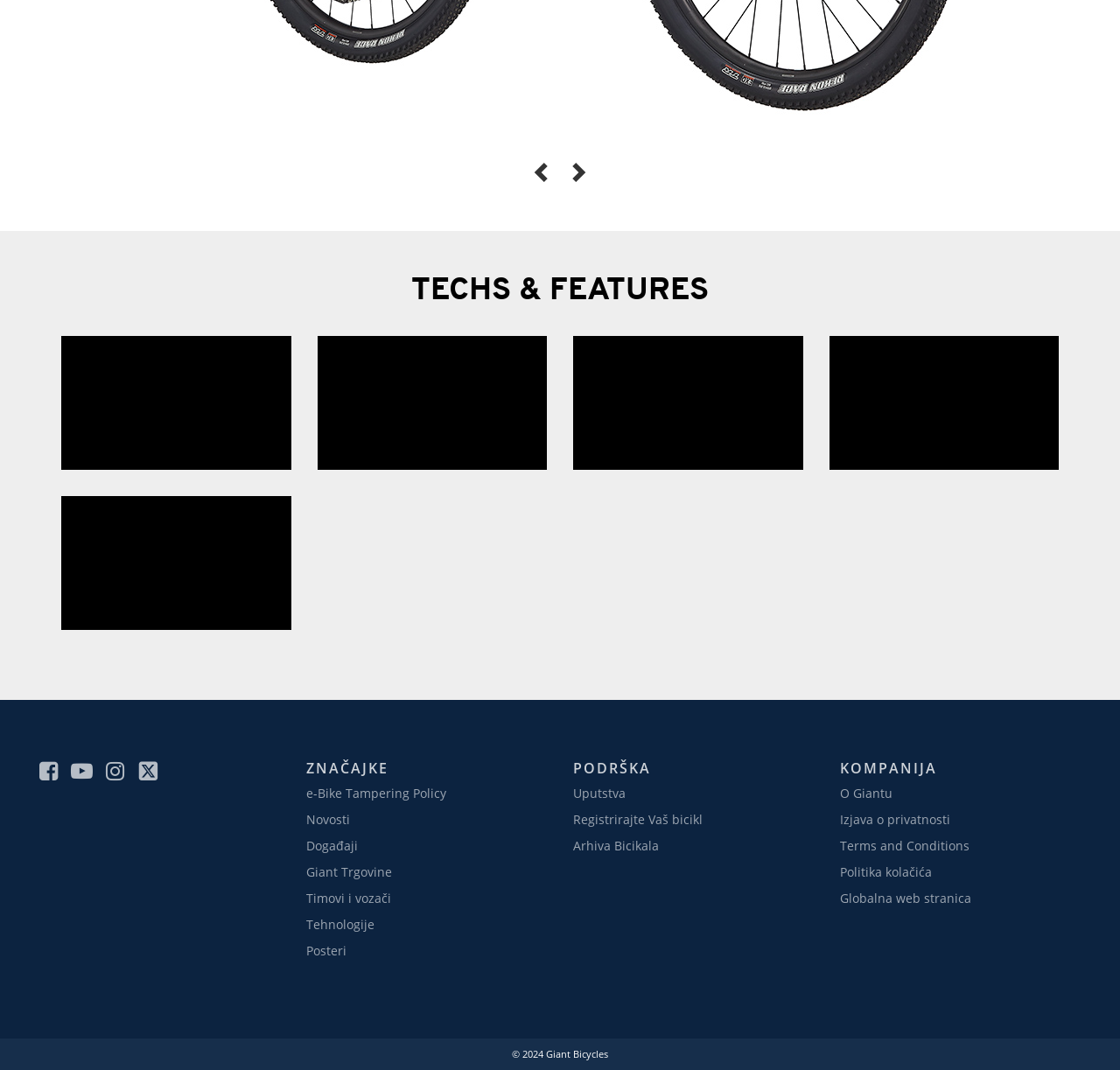What is the first feature listed under 'TECHS & FEATURES'?
Based on the screenshot, answer the question with a single word or phrase.

ALUXX SLR Aluminum Technology